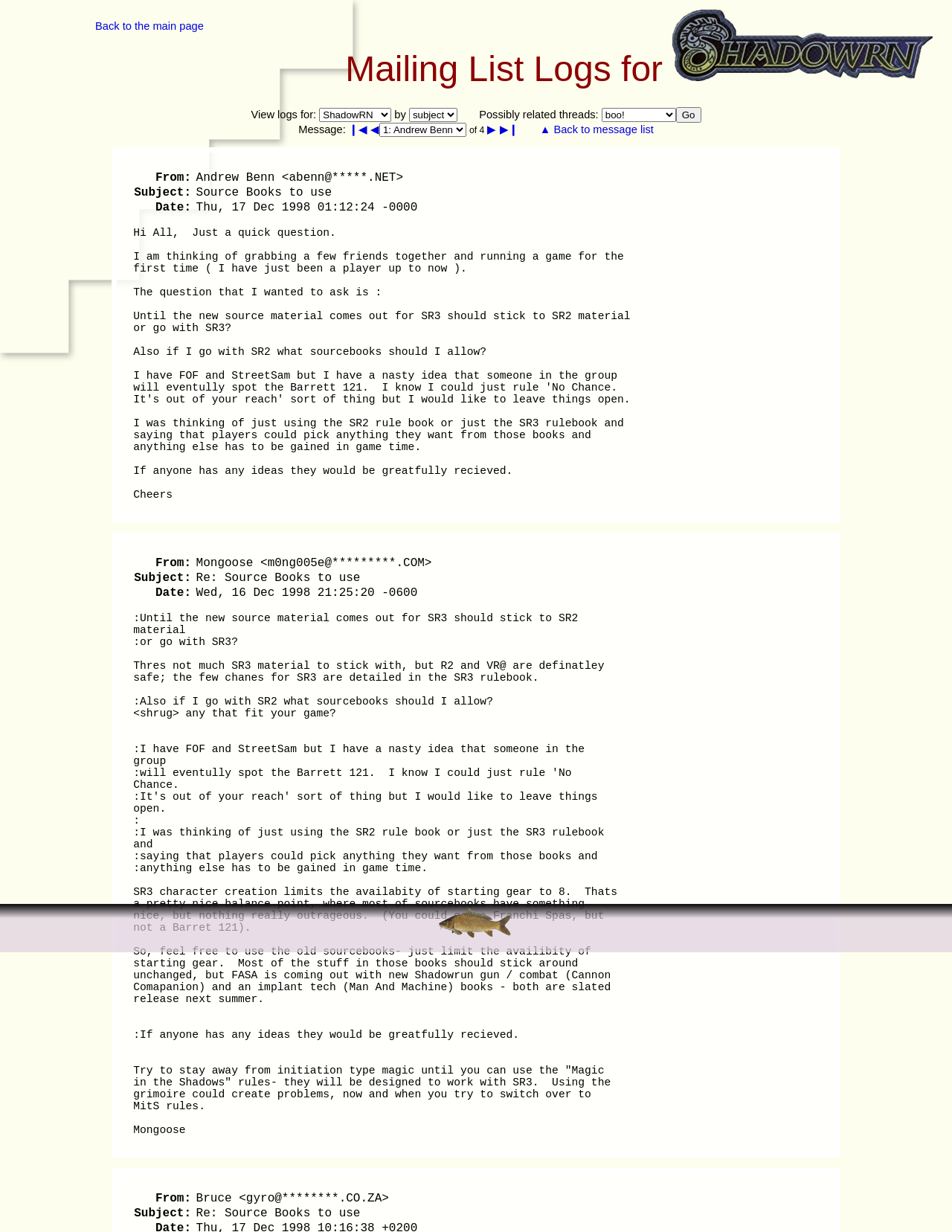Provide a thorough description of the webpage's content and layout.

This webpage appears to be a forum thread discussing the use of source books for a game, specifically Shadowrun. At the top of the page, there is a link to go back to the main page. Below that, there is a heading that reads "Mailing List Logs for ShadowRN" with an image of the ShadowRN logo to the right. 

Underneath the heading, there are several form elements, including a dropdown menu to view logs, a combobox to select an option, and a button labeled "Go". To the right of these elements, there is a section that displays possibly related threads.

The main content of the page is divided into two sections, each containing a table with rows of information. The first section appears to be a post from a user named Andrew Benn, who is asking for advice on which source books to use for a game. The post includes several paragraphs of text discussing the user's thoughts and questions. 

The second section is a response to the original post from a user named Mongoose. This response also includes several paragraphs of text, offering advice and suggestions on which source books to use and how to limit the availability of certain items in the game.

Throughout both sections, there are links to navigate through the thread, including links to go back to the message list and to move to the next or previous page.